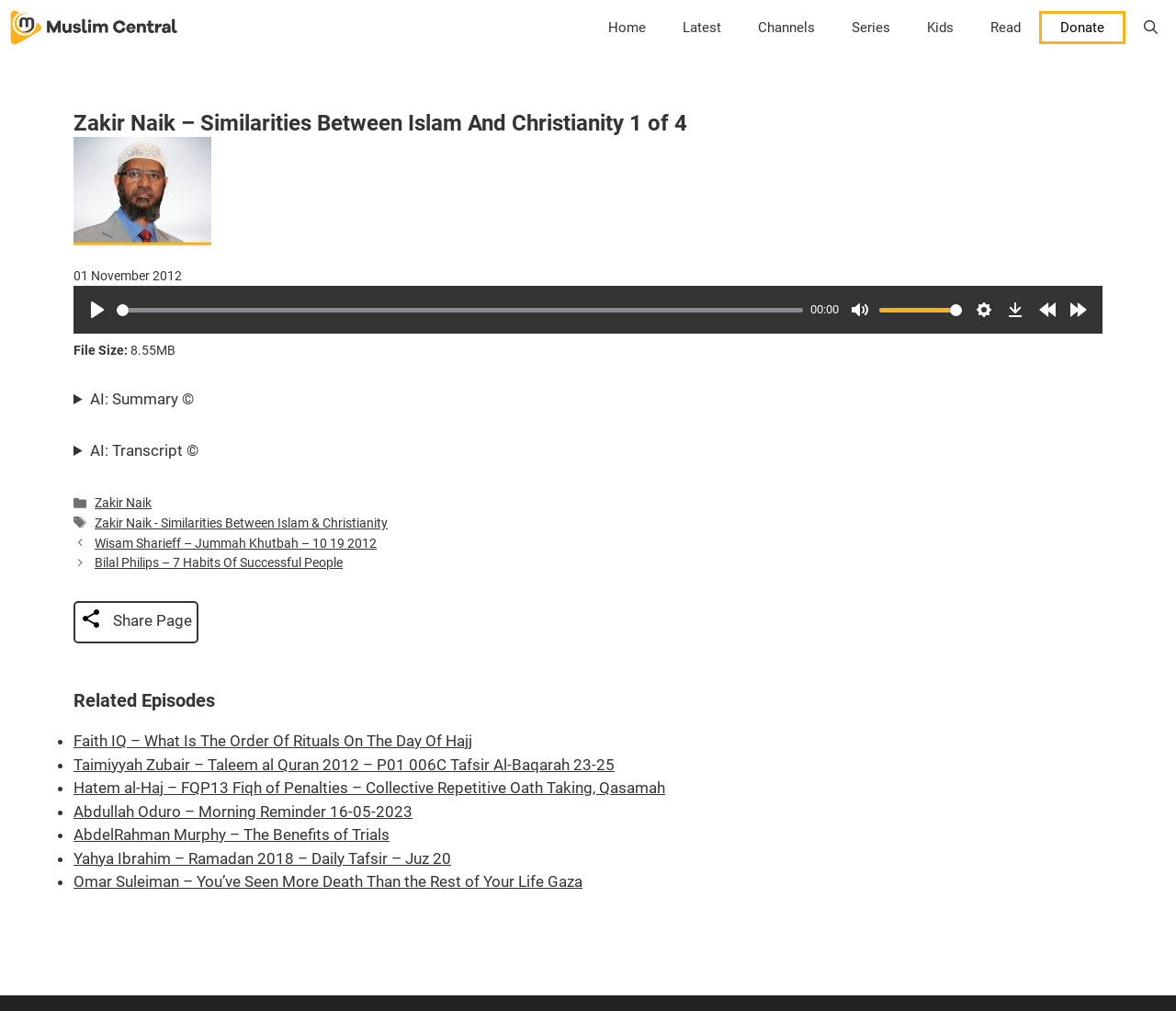Determine the bounding box coordinates for the area that should be clicked to carry out the following instruction: "Go to the 'Home' page".

[0.502, 0.0, 0.565, 0.055]